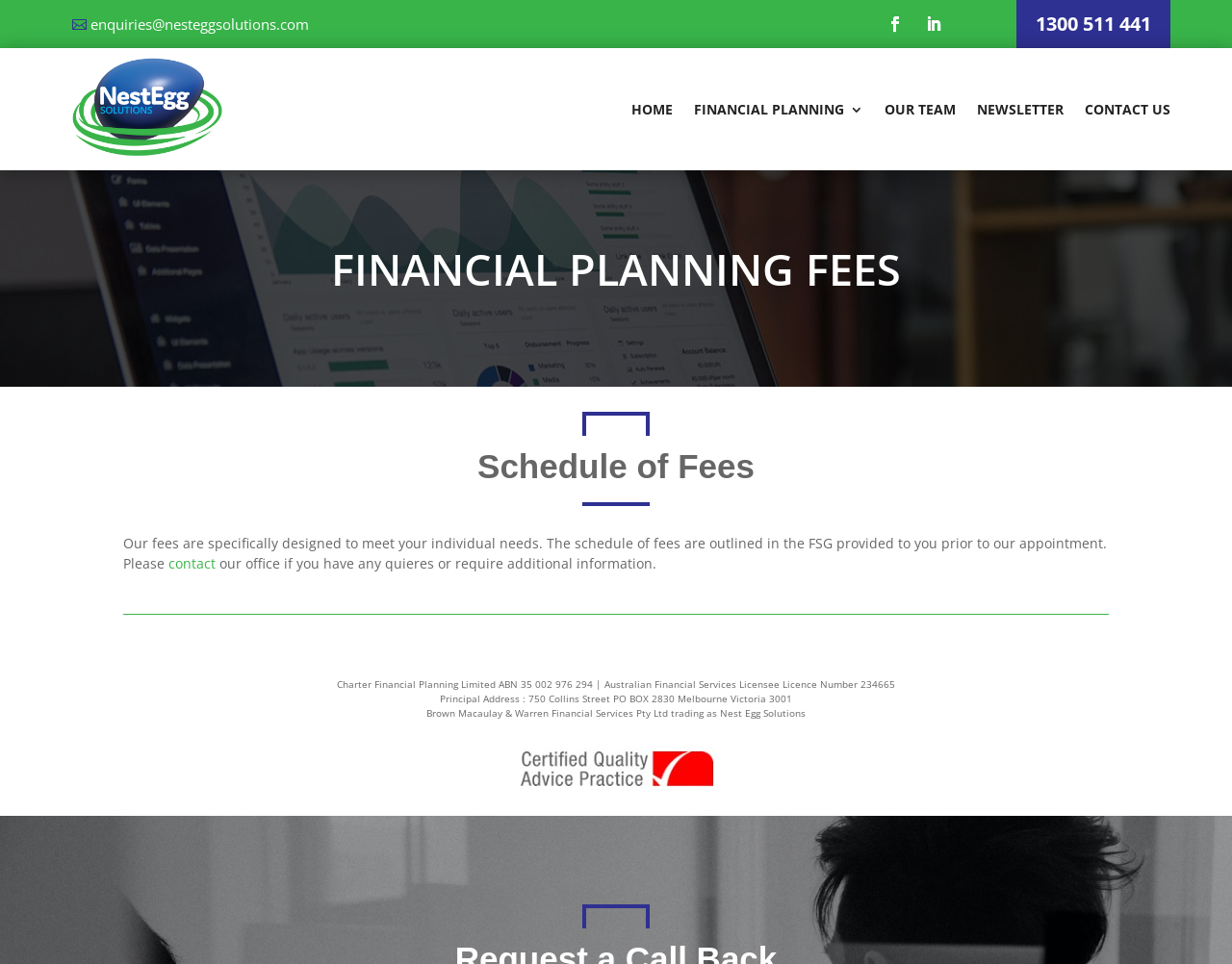Specify the bounding box coordinates for the region that must be clicked to perform the given instruction: "Send an email to enquiries".

[0.05, 0.0, 0.259, 0.043]